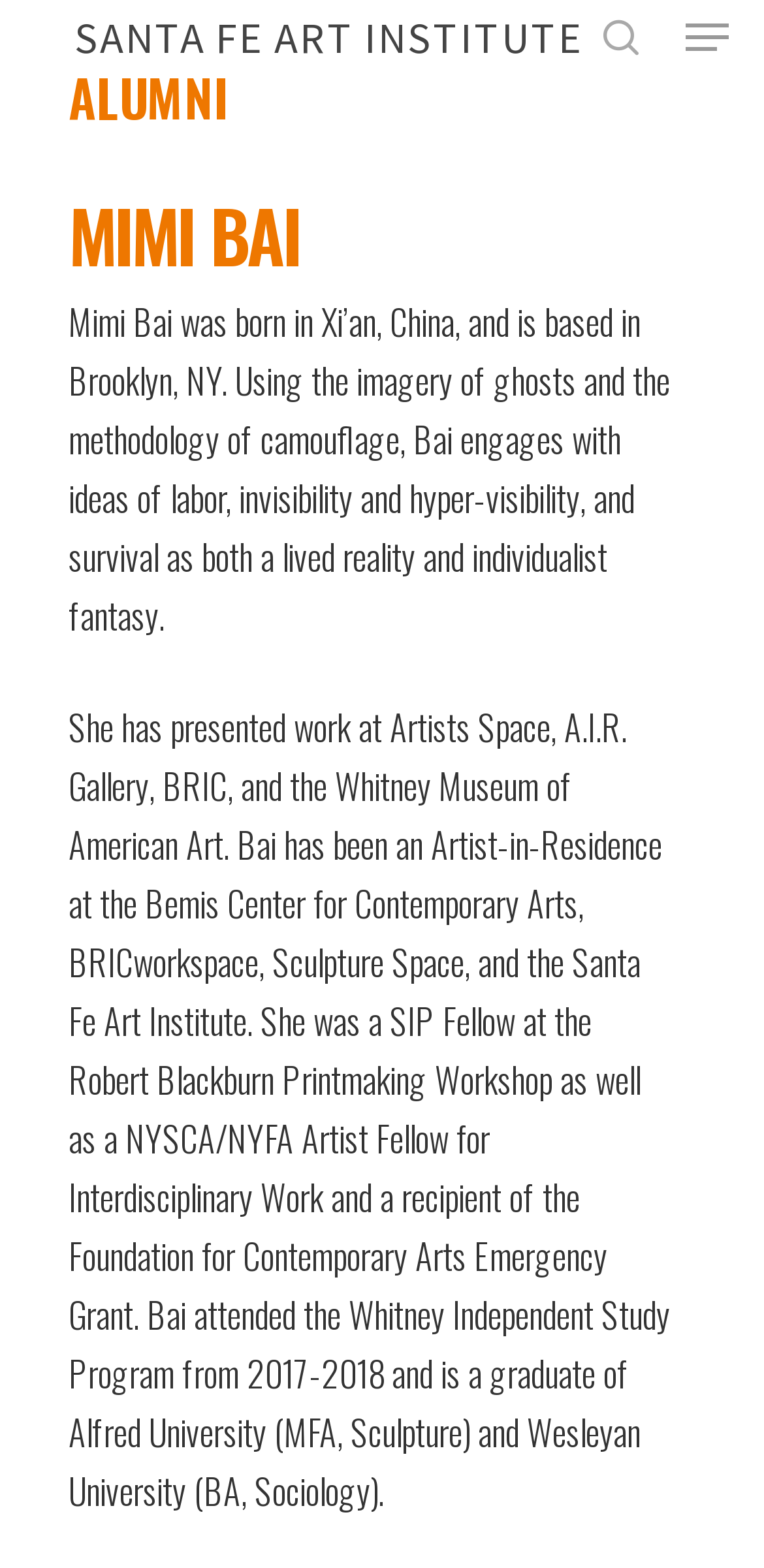Provide a brief response to the question using a single word or phrase: 
What is the name of the program Mimi Bai attended from 2017-2018?

Whitney Independent Study Program